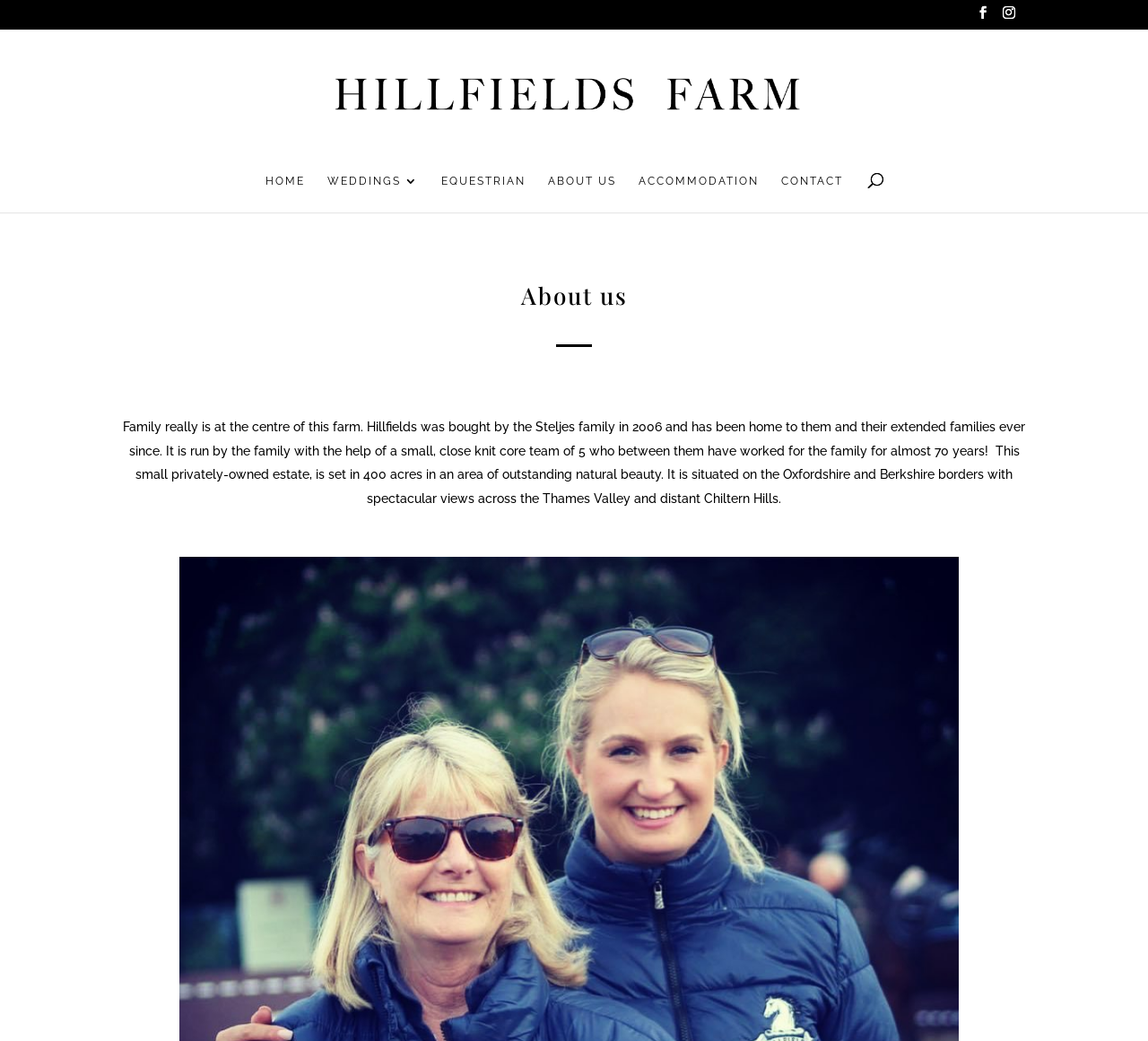Pinpoint the bounding box coordinates of the clickable area needed to execute the instruction: "Click the Hillfields Farm logo". The coordinates should be specified as four float numbers between 0 and 1, i.e., [left, top, right, bottom].

[0.205, 0.059, 0.797, 0.132]